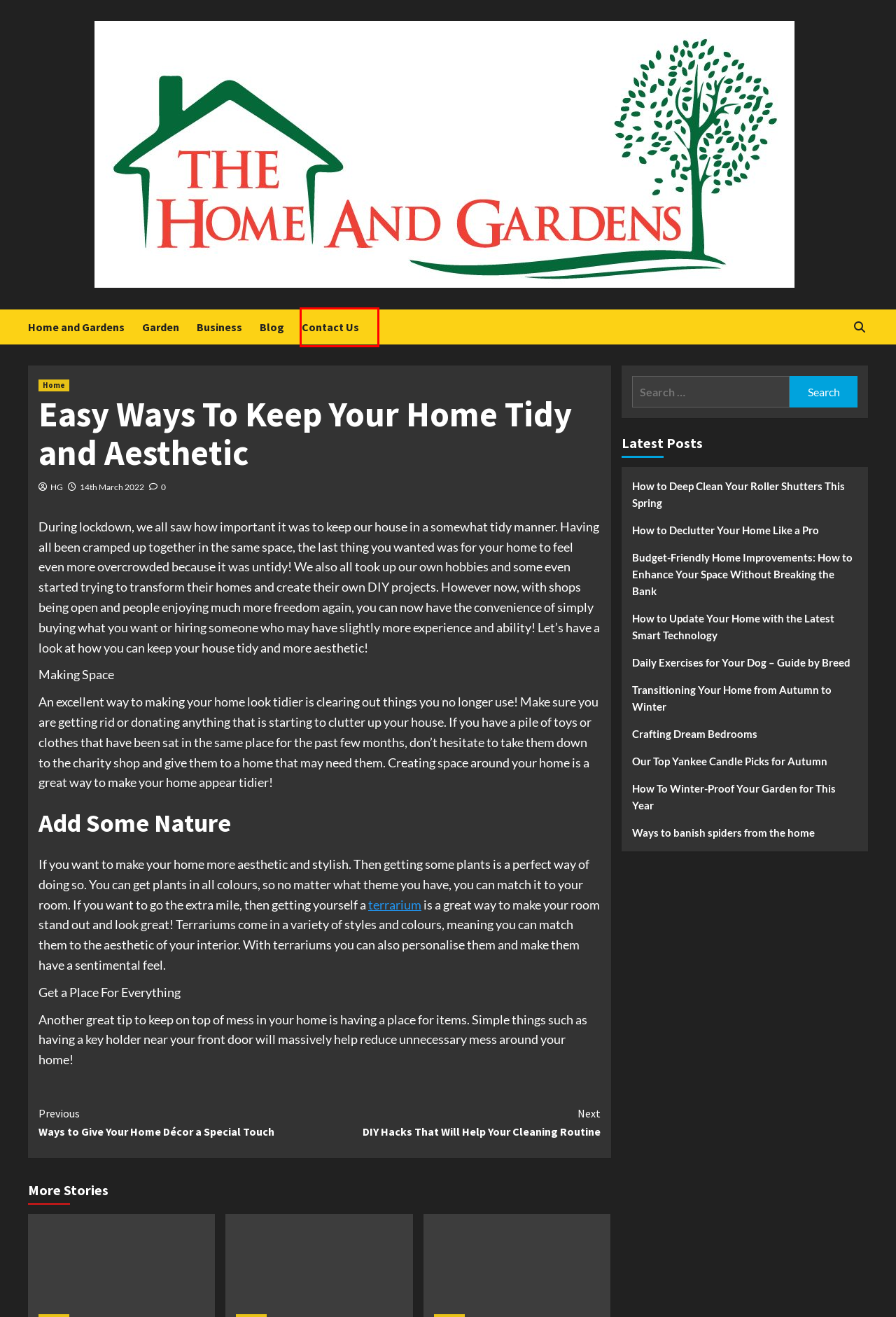Examine the screenshot of the webpage, which has a red bounding box around a UI element. Select the webpage description that best fits the new webpage after the element inside the red bounding box is clicked. Here are the choices:
A. How to Update Your Home with the Latest Smart Technology  - Home and Gardens
B. Transitioning Your Home from Autumn to Winter  - Home and Gardens
C. Blog - Home and Gardens
D. Crafting Dream Bedrooms - Home and Gardens
E. Our Top Yankee Candle Picks for Autumn  - Home and Gardens
F. March 2022 - Home and Gardens
G. Contact Us - Home and Gardens
H. How to Deep Clean Your Roller Shutters This Spring - Home and Gardens

G